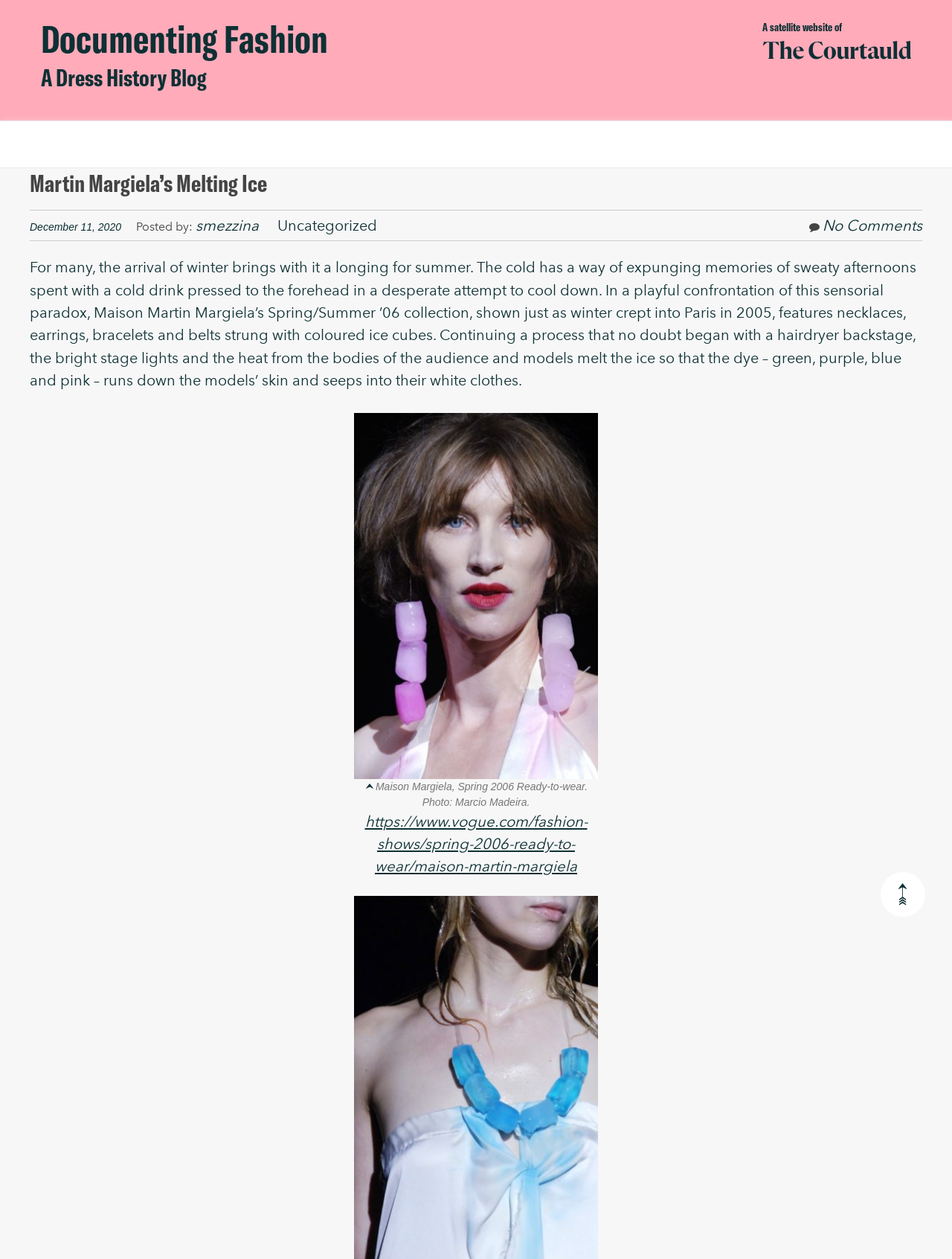Offer a comprehensive description of the webpage’s content and structure.

This webpage is a blog post about fashion, specifically documenting Martin Margiela's Spring/Summer 2006 collection. At the top of the page, there are three headings: "Documenting Fashion", "A Dress History Blog", and "Show Menu". Below these headings, there is a static text "A satellite website of" and a link "Skip to content".

The main content of the page is a blog post with a heading "Martin Margiela’s Melting Ice". The post is dated December 11, 2020, and is written by "smezzina". The text describes the collection, which features jewelry made of colored ice cubes that melt under the heat of the stage lights, causing the dye to run down the models' skin and clothes.

Below the text, there is a figure with a caption "Maison Margiela, Spring 2006 Ready-to-wear. Photo: Marcio Madeira." The figure is likely an image of the collection. The caption also includes a link to Vogue's website.

At the bottom of the page, there is a link "Back to top" with an accompanying image. This link allows users to navigate back to the top of the page.